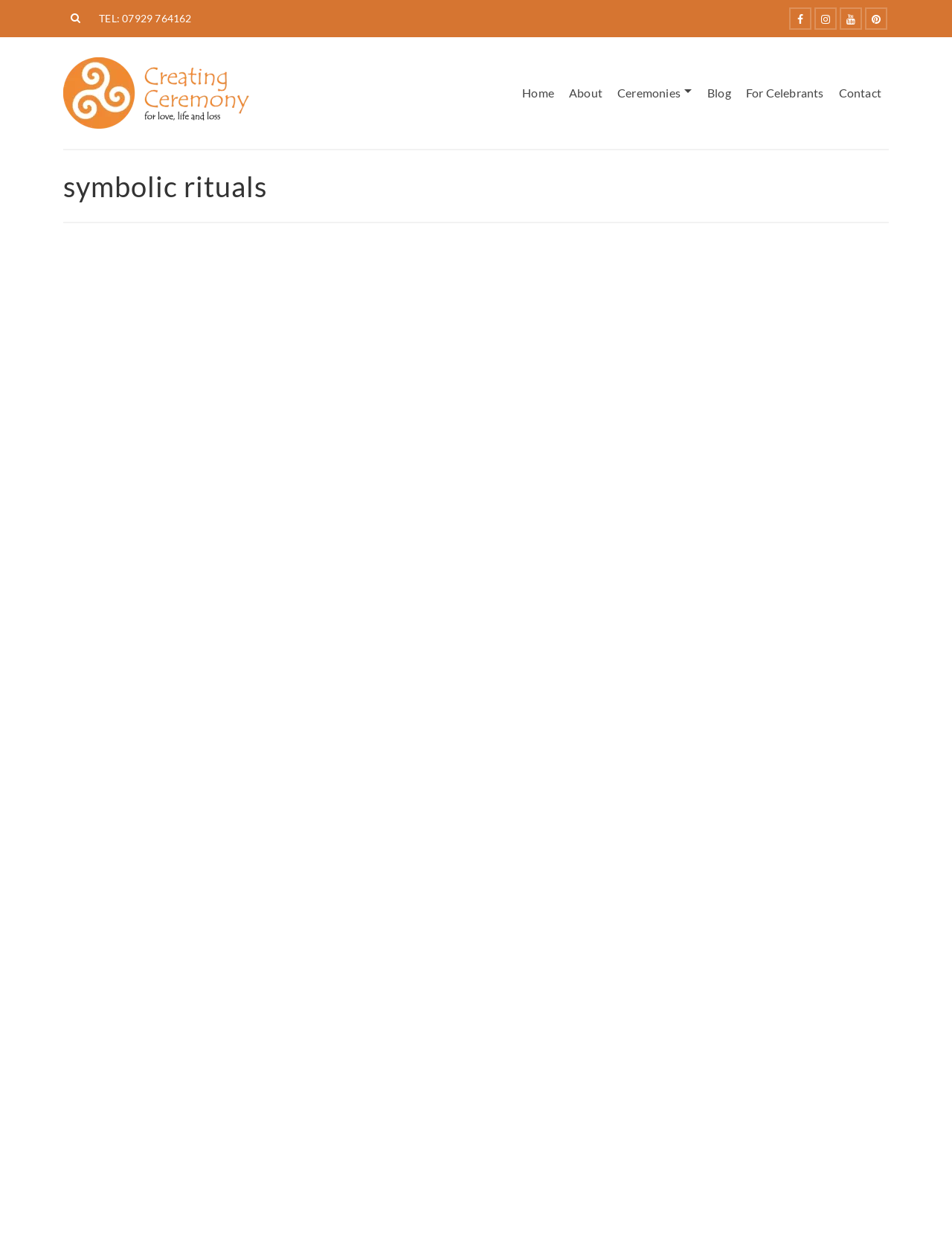What is the main topic of the article on the left?
Look at the image and answer the question using a single word or phrase.

Symbolic rituals in weddings